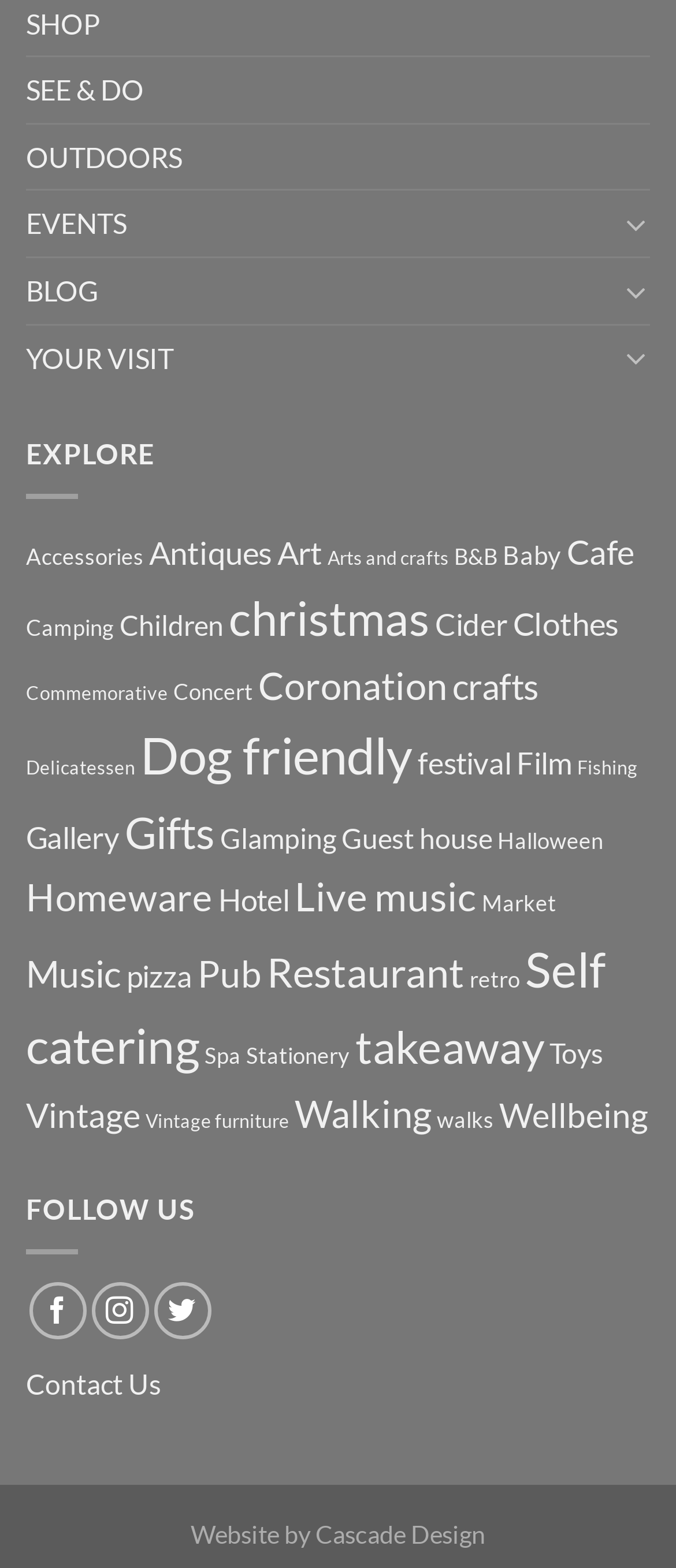Locate the bounding box coordinates of the clickable region necessary to complete the following instruction: "Visit Accessories". Provide the coordinates in the format of four float numbers between 0 and 1, i.e., [left, top, right, bottom].

[0.038, 0.346, 0.213, 0.364]